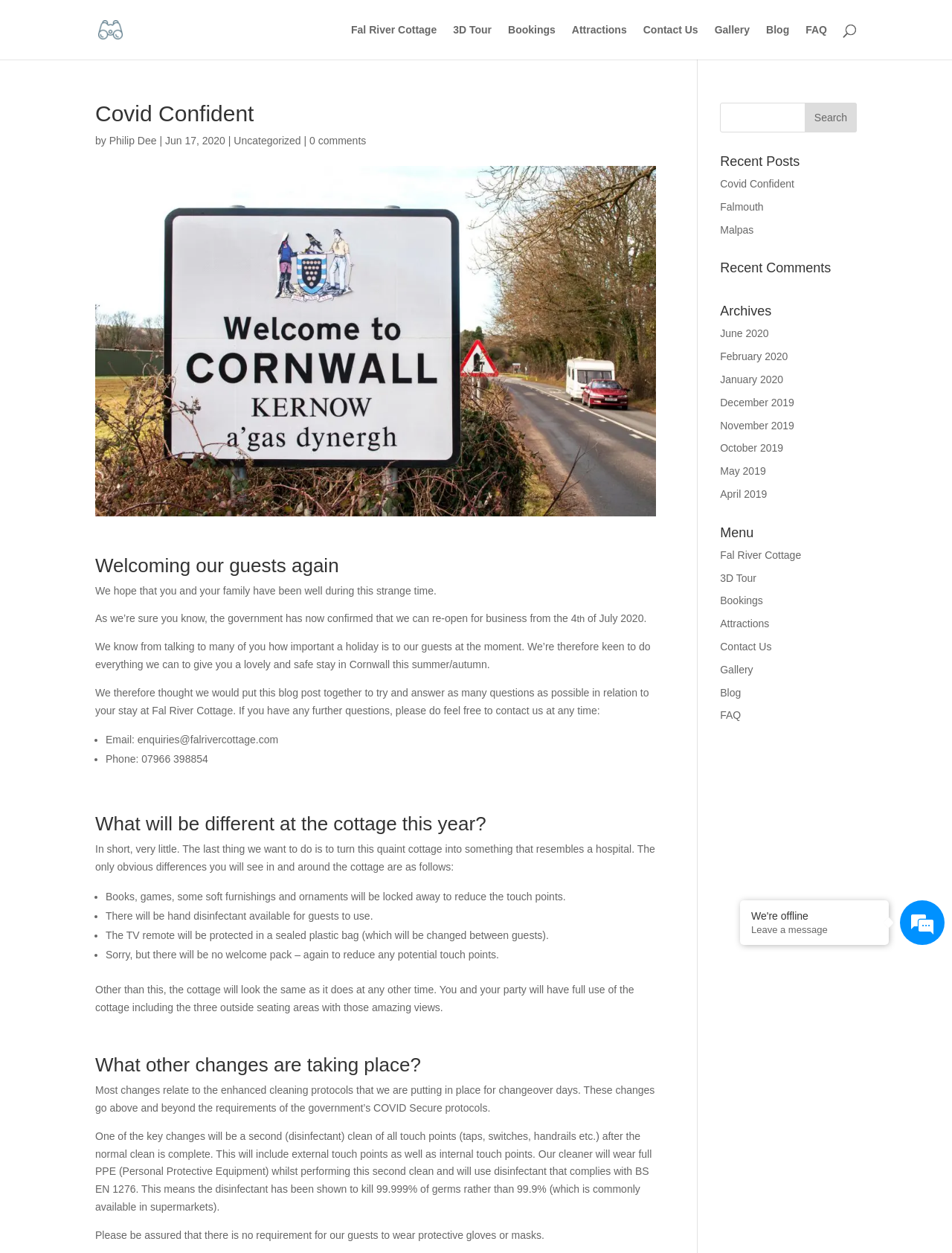Please identify the bounding box coordinates of the area that needs to be clicked to fulfill the following instruction: "Search for something."

[0.1, 0.0, 0.9, 0.001]